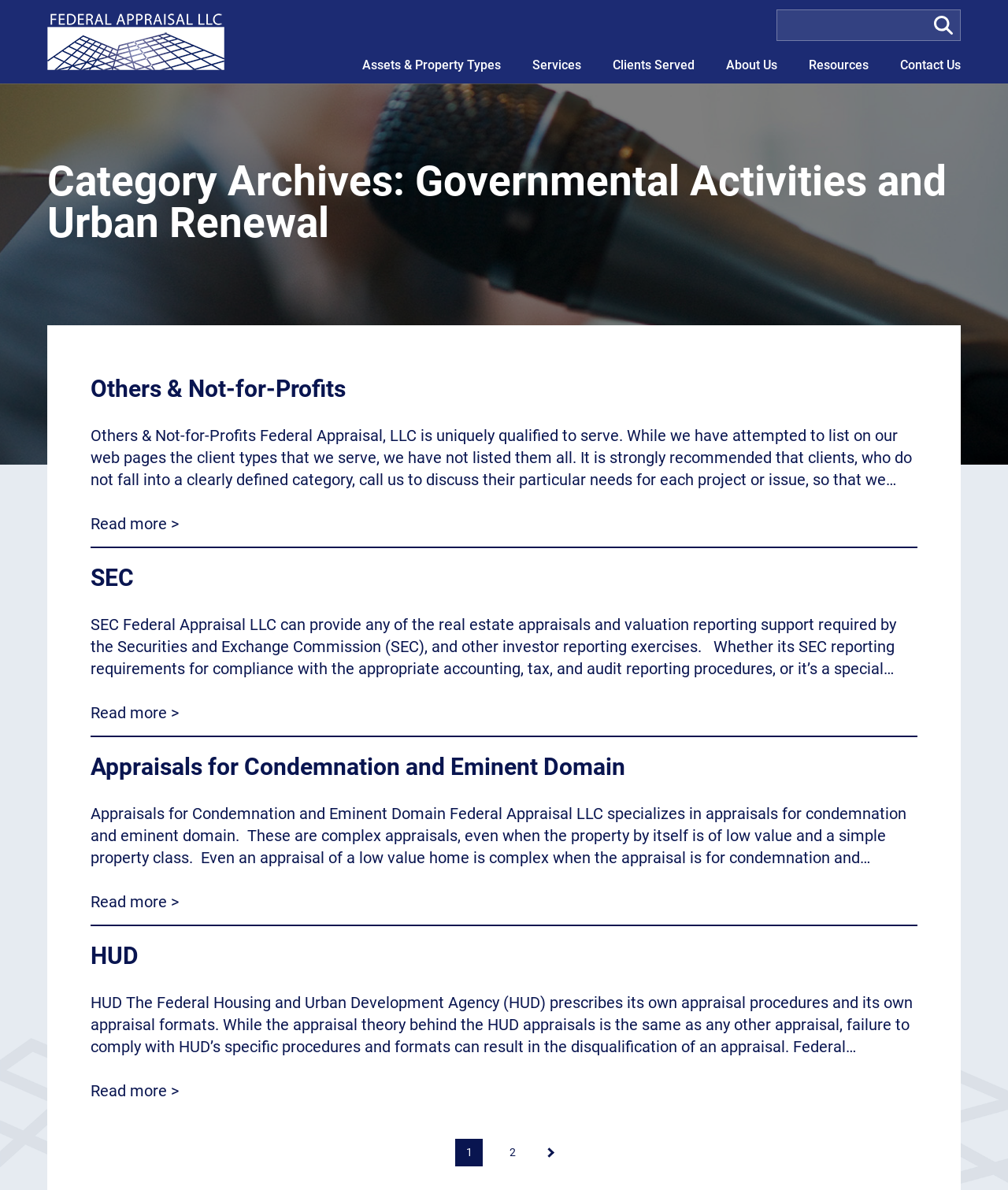Find the bounding box coordinates for the element that must be clicked to complete the instruction: "Search for appraisal services". The coordinates should be four float numbers between 0 and 1, indicated as [left, top, right, bottom].

[0.77, 0.008, 0.953, 0.034]